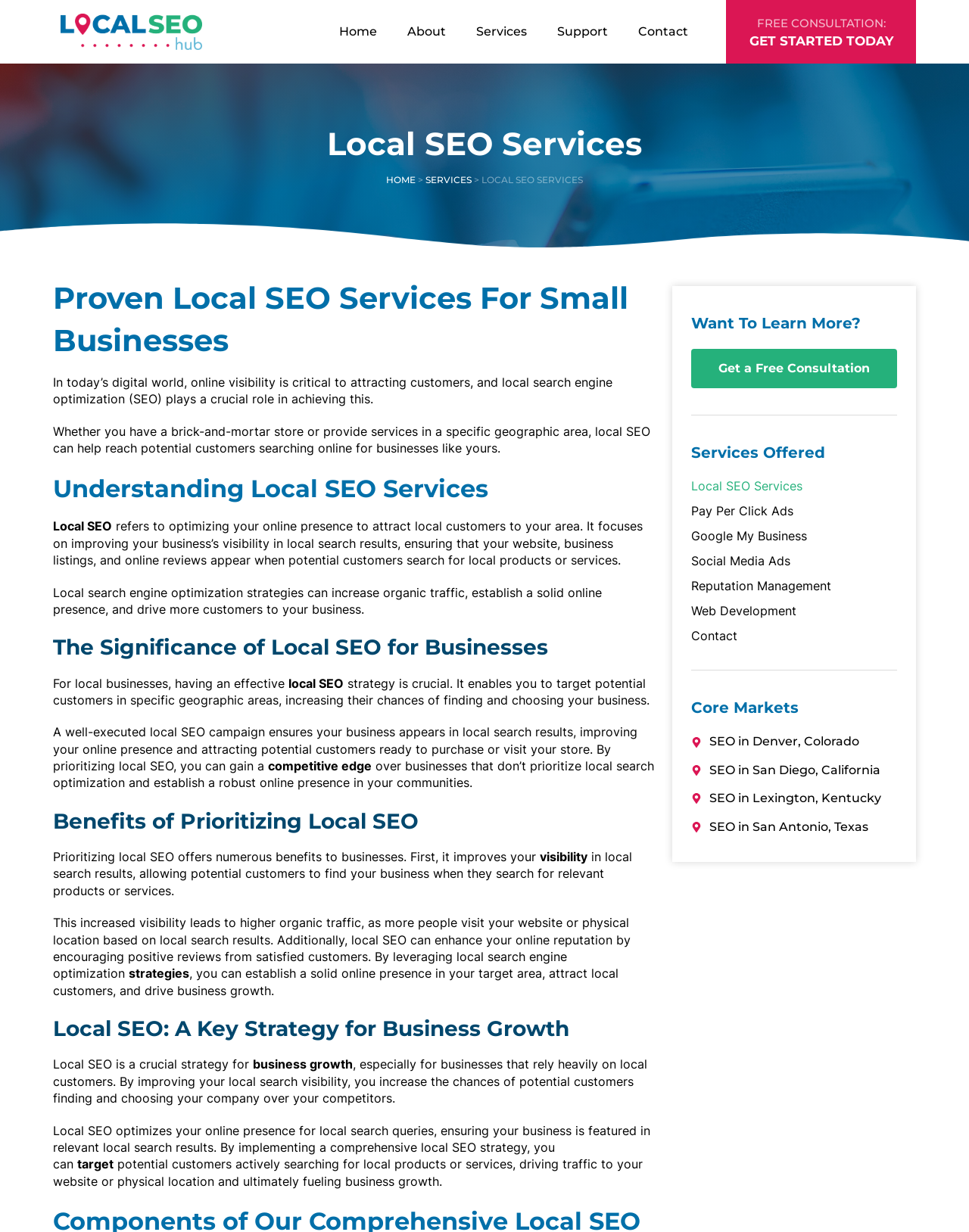How can local SEO help businesses?
Carefully analyze the image and provide a detailed answer to the question.

According to the webpage, local SEO can help businesses by increasing their online visibility, attracting local customers, and driving business growth. This is achieved by optimizing the business's online presence for local search queries, ensuring it appears in relevant local search results.